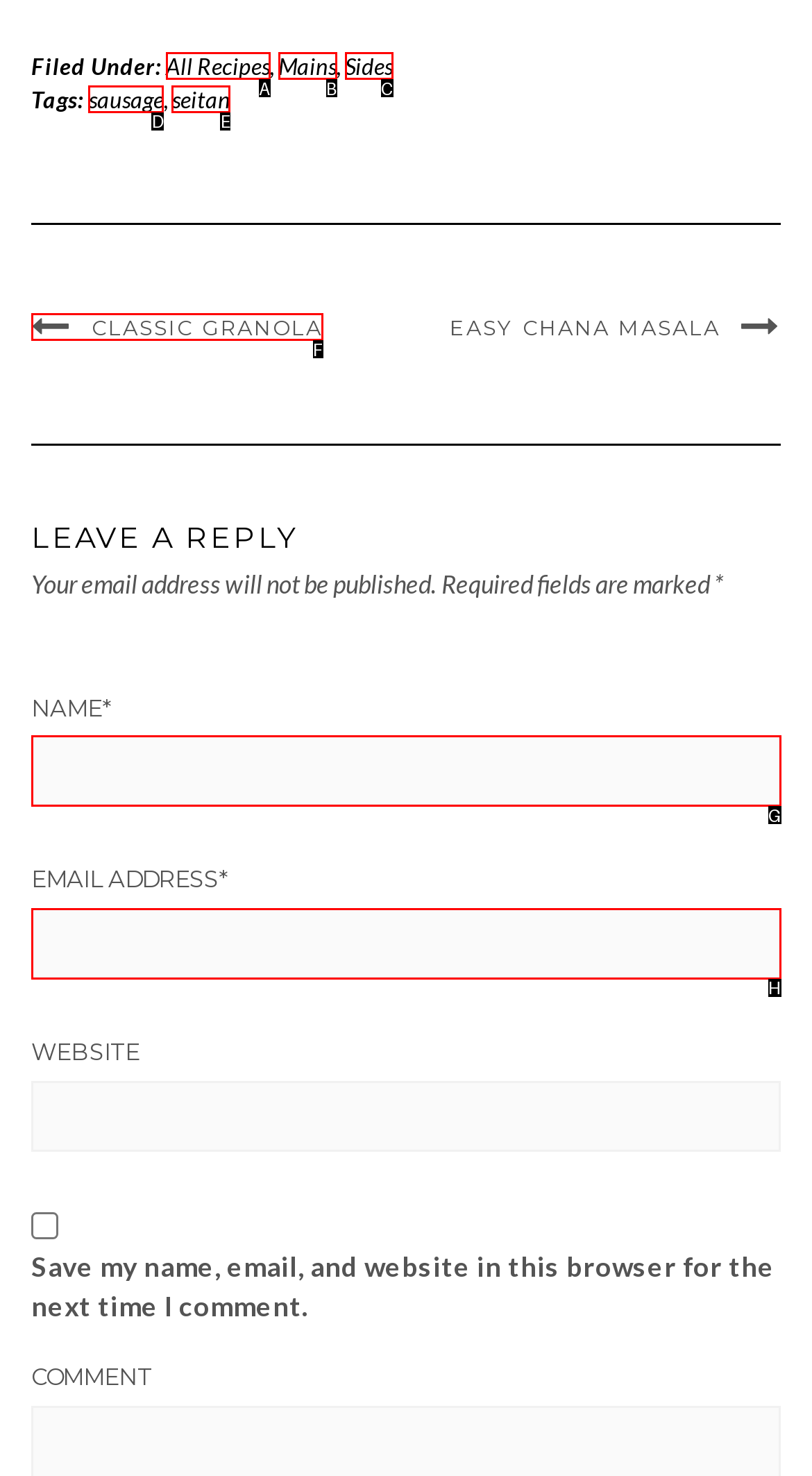Identify the UI element that corresponds to this description: Classic Granola
Respond with the letter of the correct option.

F